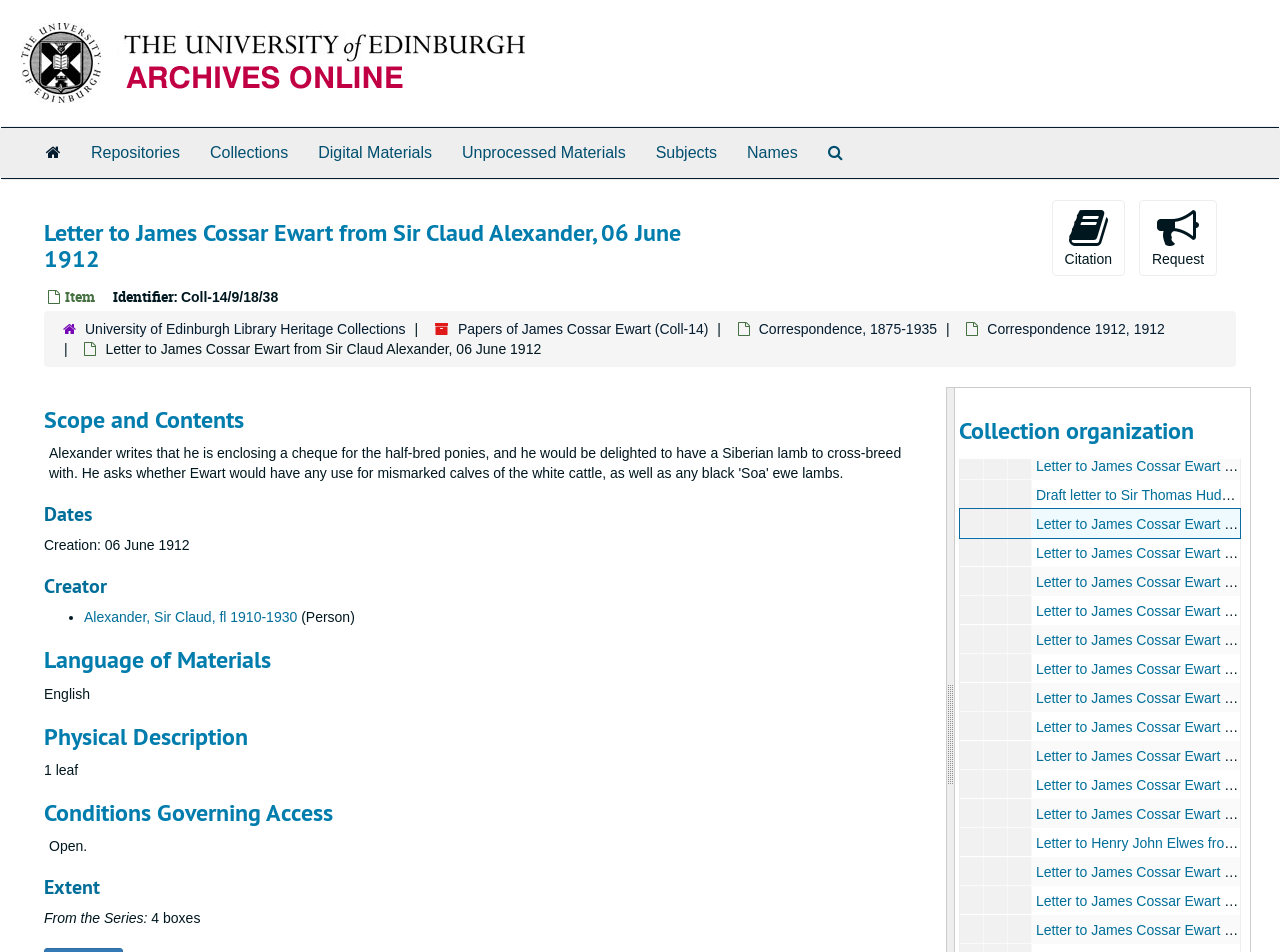Answer in one word or a short phrase: 
What is the condition governing access?

Open